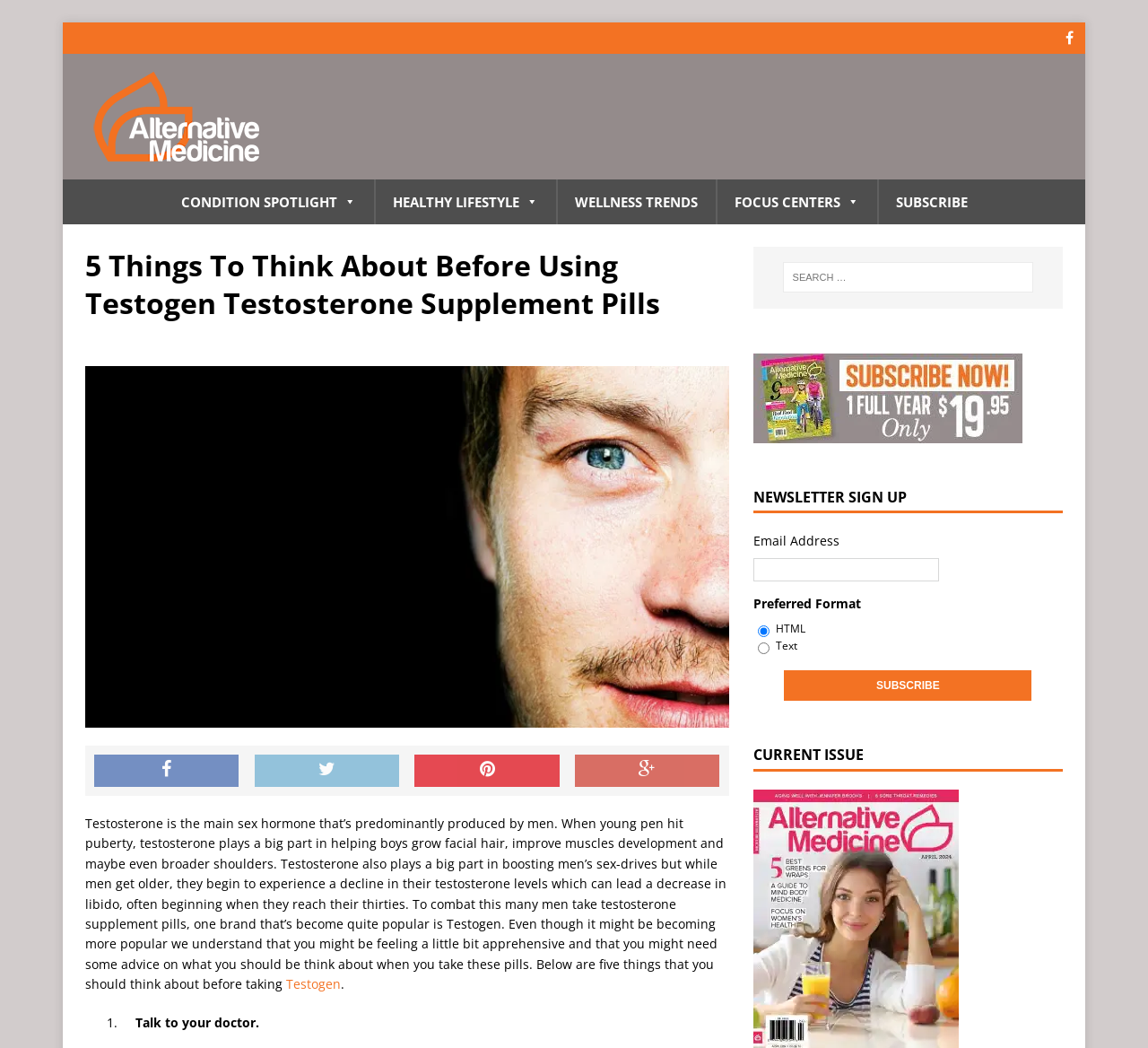Find the bounding box coordinates for the area that should be clicked to accomplish the instruction: "Enter email address".

[0.656, 0.532, 0.818, 0.555]